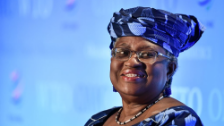What is the color of the background?
Using the details from the image, give an elaborate explanation to answer the question.

The image features a soft blue background, which creates a calm and serene atmosphere. This background color suggests that the event or gathering is formal or celebratory in nature.